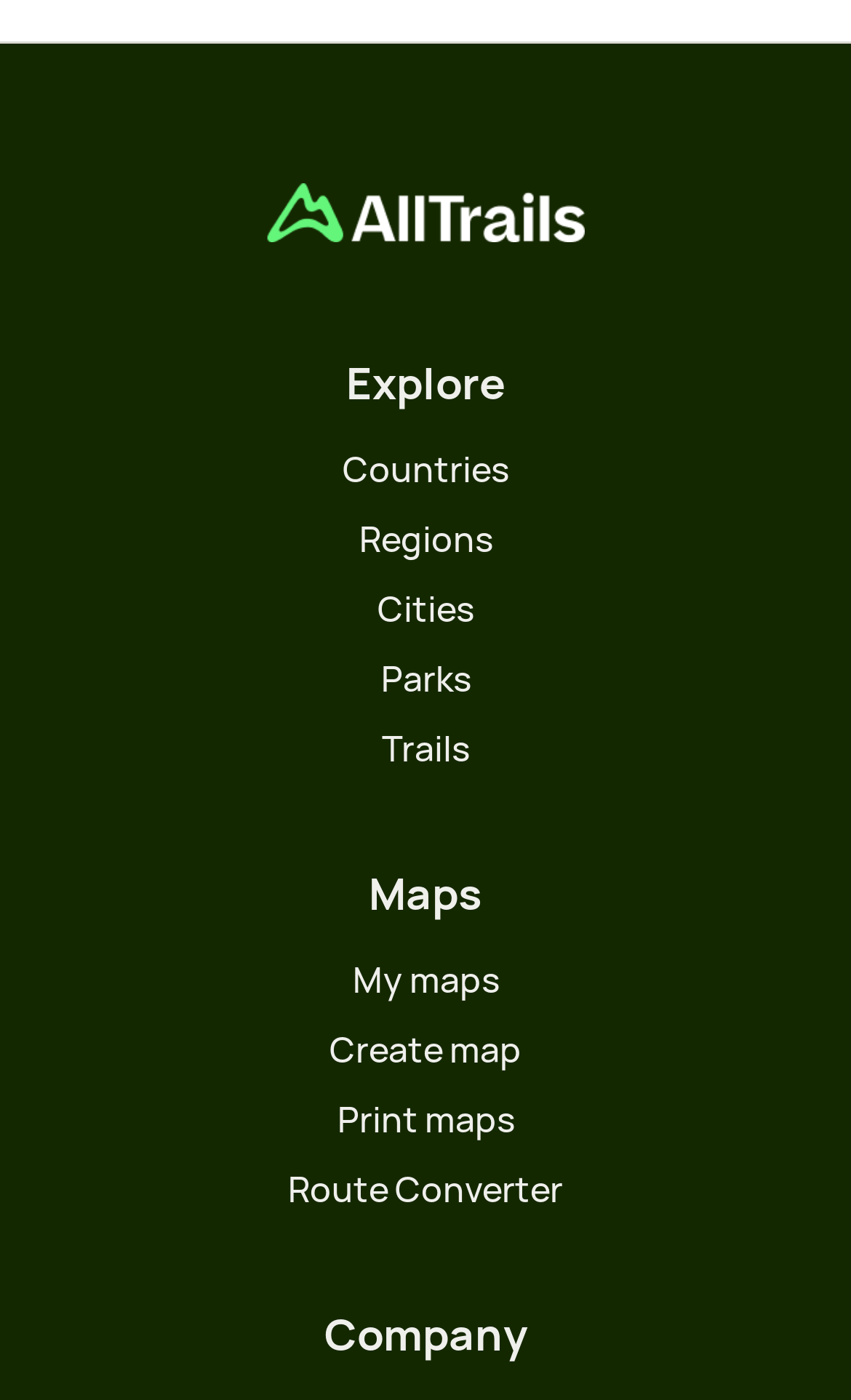Locate the bounding box coordinates of the element that should be clicked to execute the following instruction: "Create a new map".

[0.041, 0.731, 0.959, 0.769]